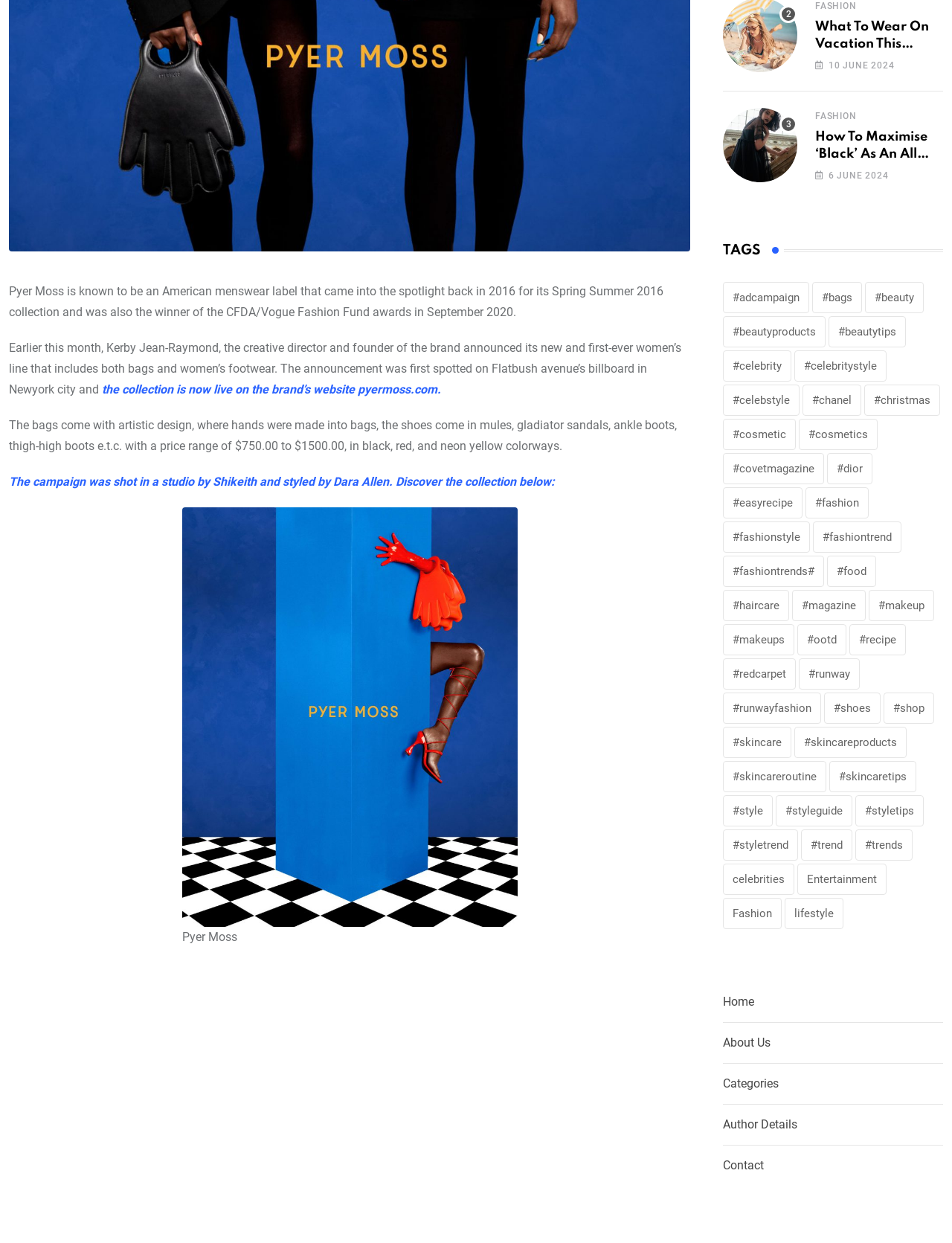Find and provide the bounding box coordinates for the UI element described with: "Fashion".

[0.856, 0.001, 0.9, 0.009]